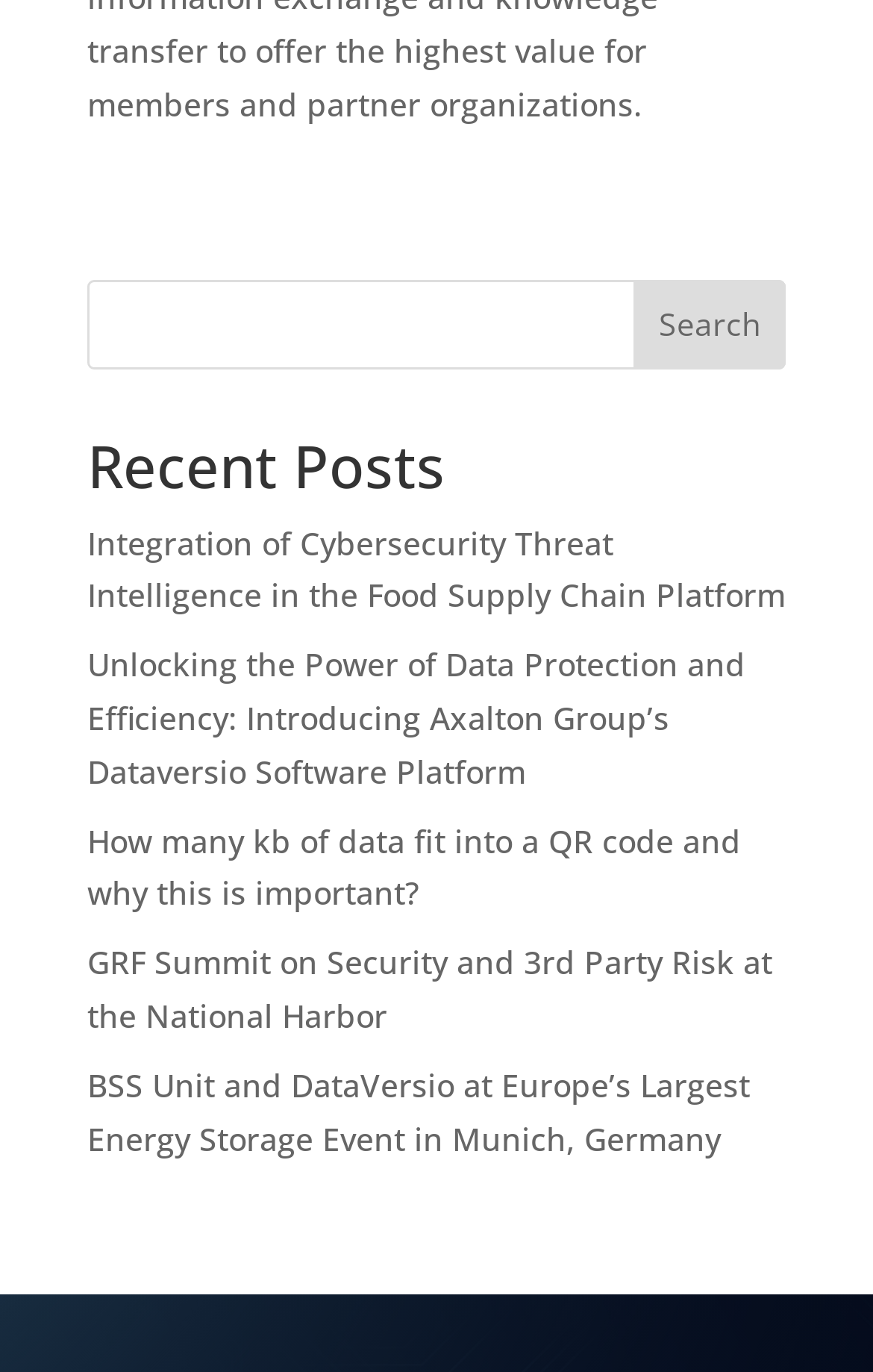Provide the bounding box coordinates of the HTML element described by the text: "Search".

[0.727, 0.203, 0.9, 0.269]